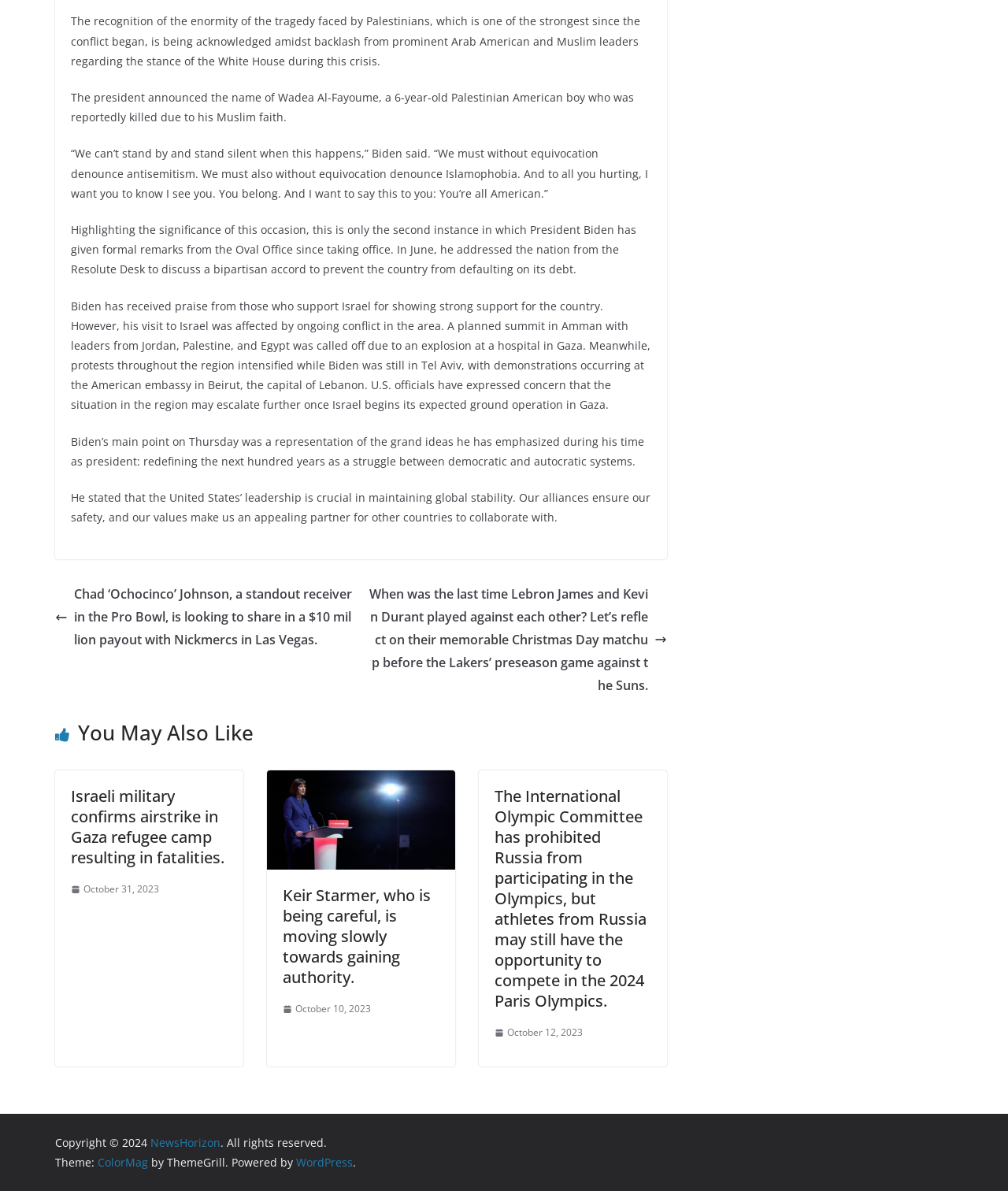Please mark the bounding box coordinates of the area that should be clicked to carry out the instruction: "Click on the link to read about Chad 'Ochocinco' Johnson".

[0.055, 0.49, 0.35, 0.547]